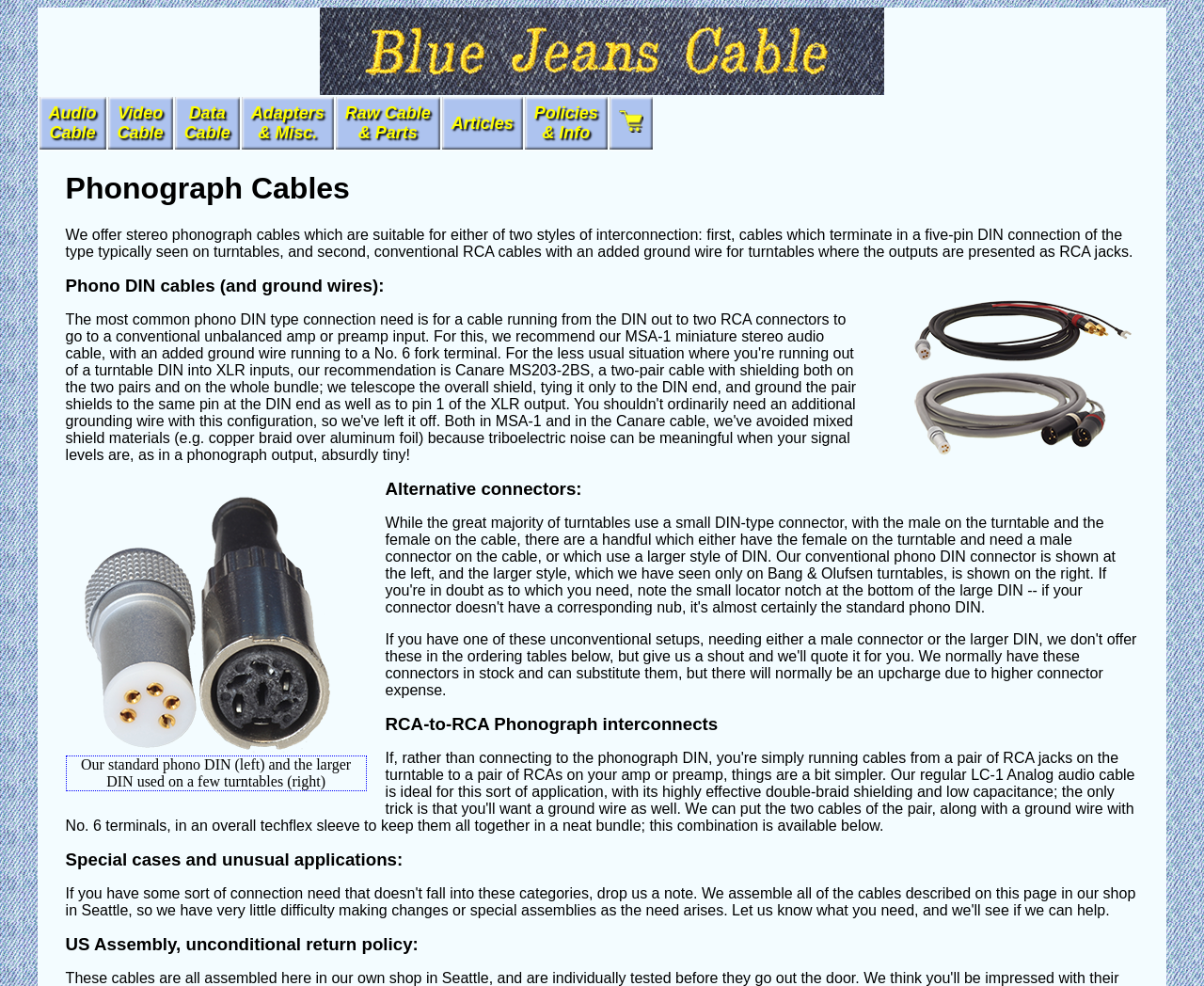Pinpoint the bounding box coordinates of the clickable area necessary to execute the following instruction: "Click the 'Data Cable' link". The coordinates should be given as four float numbers between 0 and 1, namely [left, top, right, bottom].

[0.153, 0.105, 0.191, 0.144]